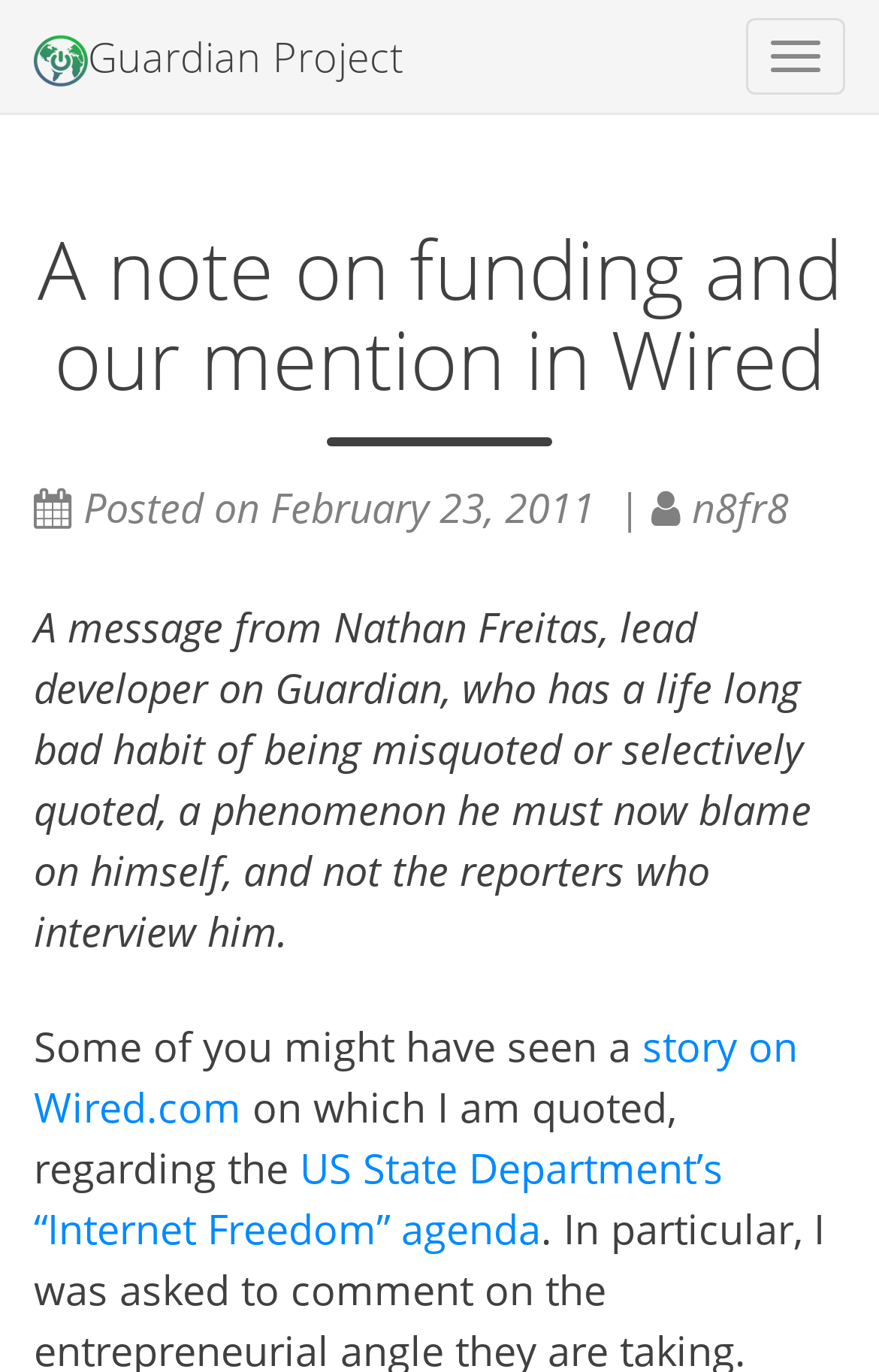Please reply with a single word or brief phrase to the question: 
What is the name of the project mentioned?

Guardian Project